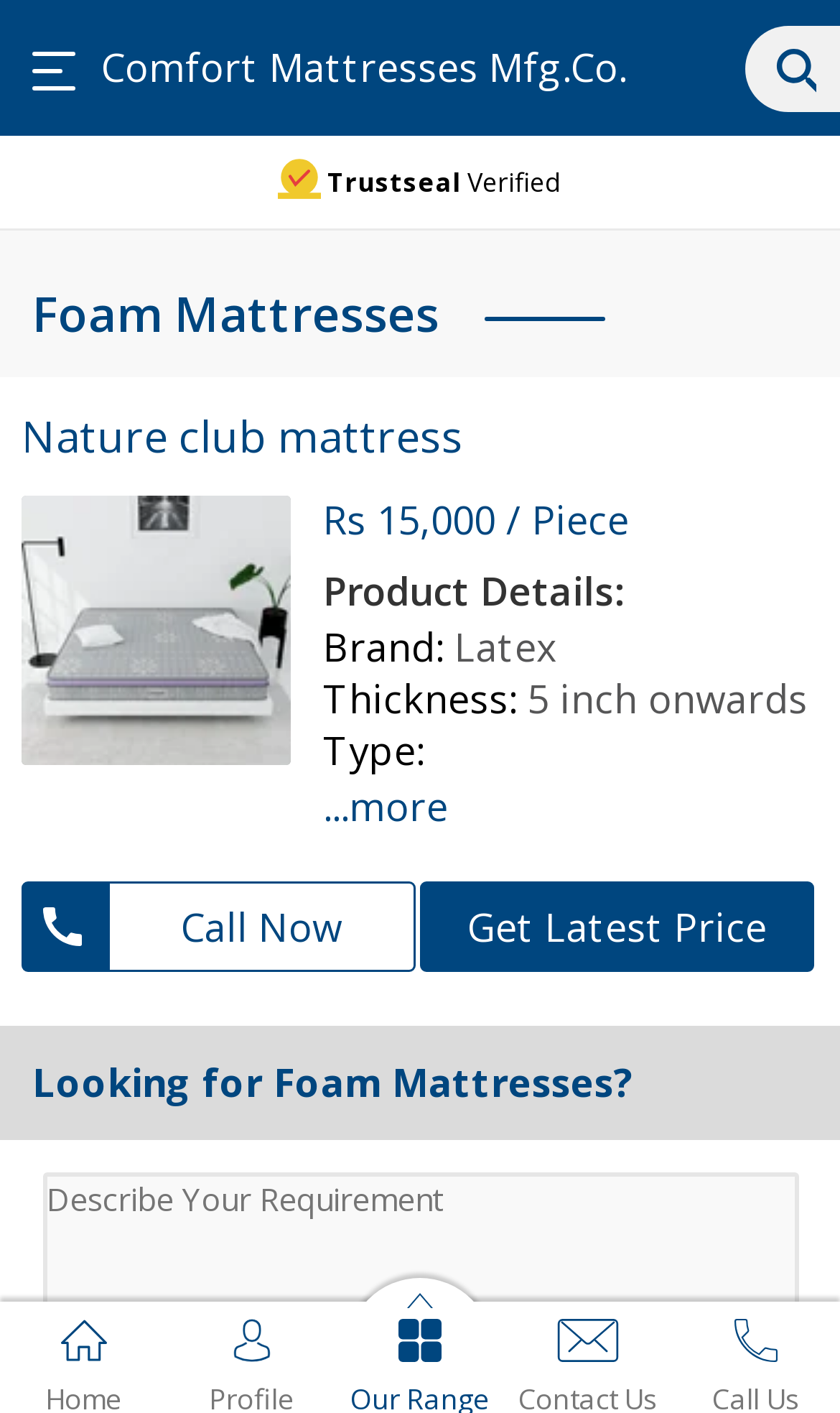What is the brand of the Nature club mattress?
Please provide a single word or phrase answer based on the image.

Latex